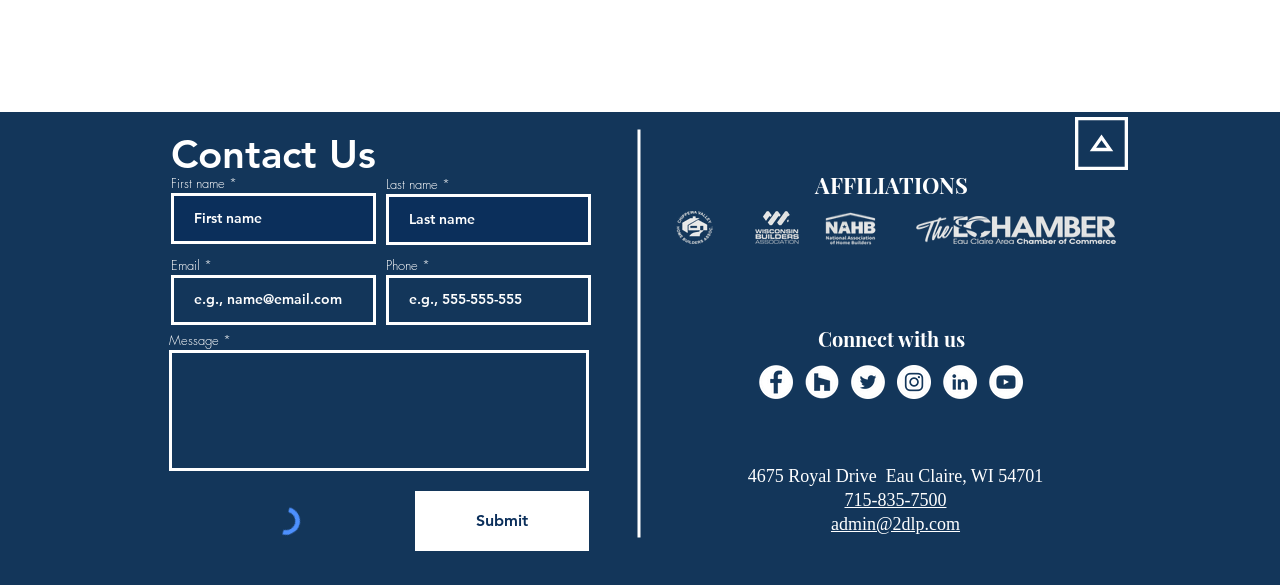Show the bounding box coordinates of the region that should be clicked to follow the instruction: "Enter email."

[0.134, 0.47, 0.294, 0.556]